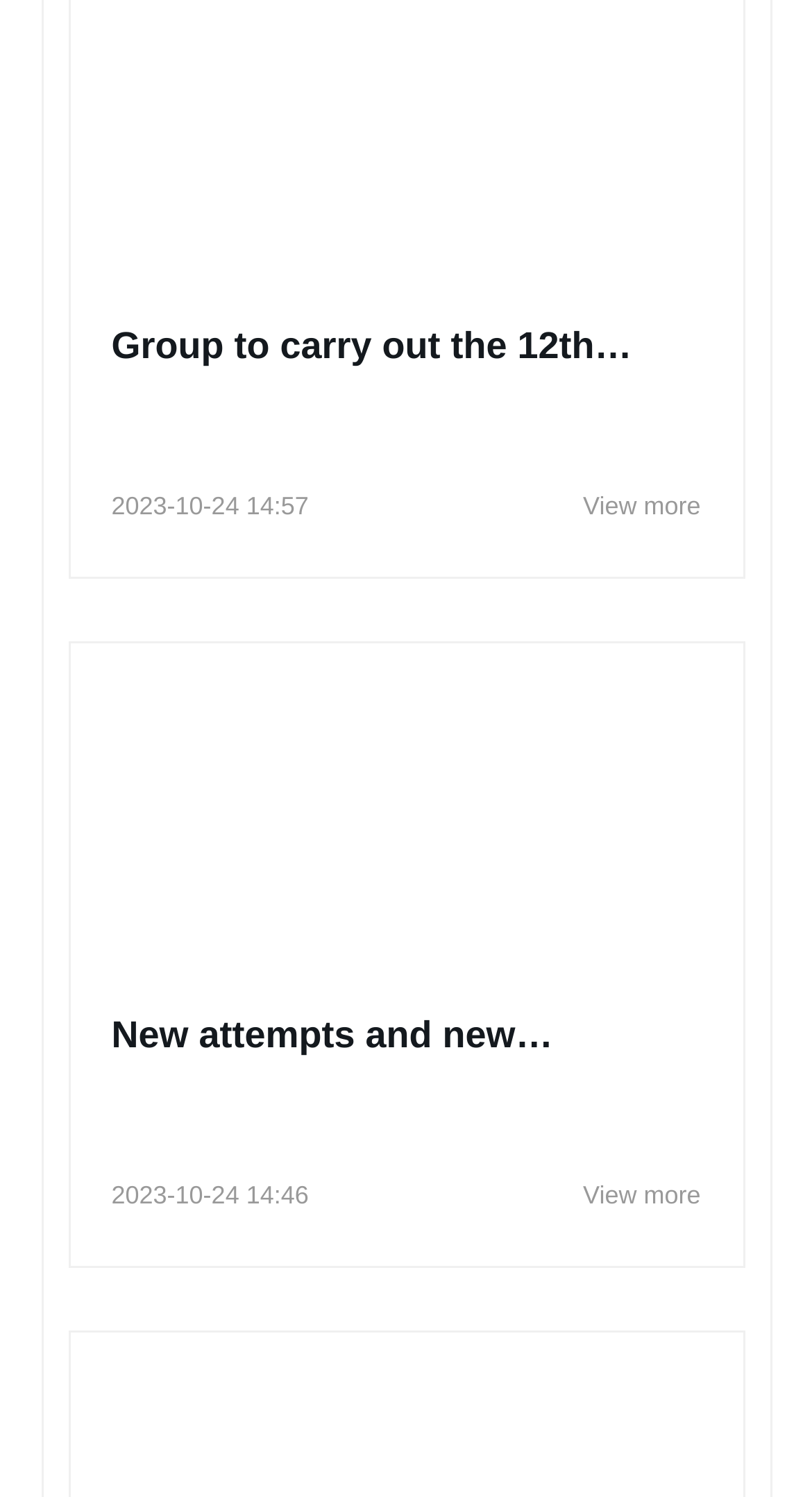Is there an image associated with the second news article?
Based on the visual, give a brief answer using one word or a short phrase.

Yes